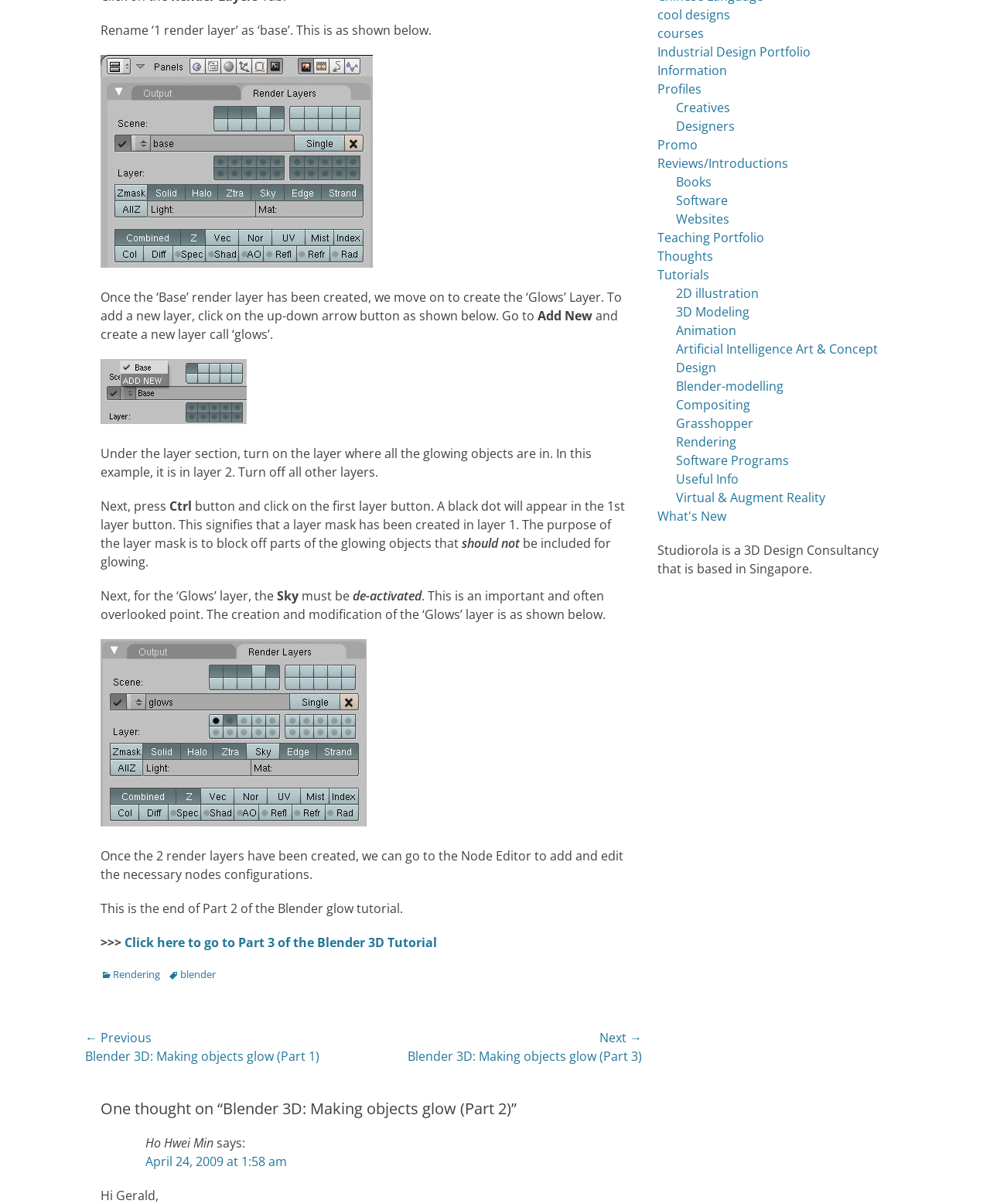Determine the bounding box for the UI element as described: "Websites". The coordinates should be represented as four float numbers between 0 and 1, formatted as [left, top, right, bottom].

[0.683, 0.175, 0.737, 0.189]